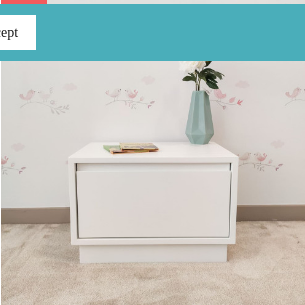What is the theme of the wall decor in the background?
Using the image, respond with a single word or phrase.

Playful yet elegant